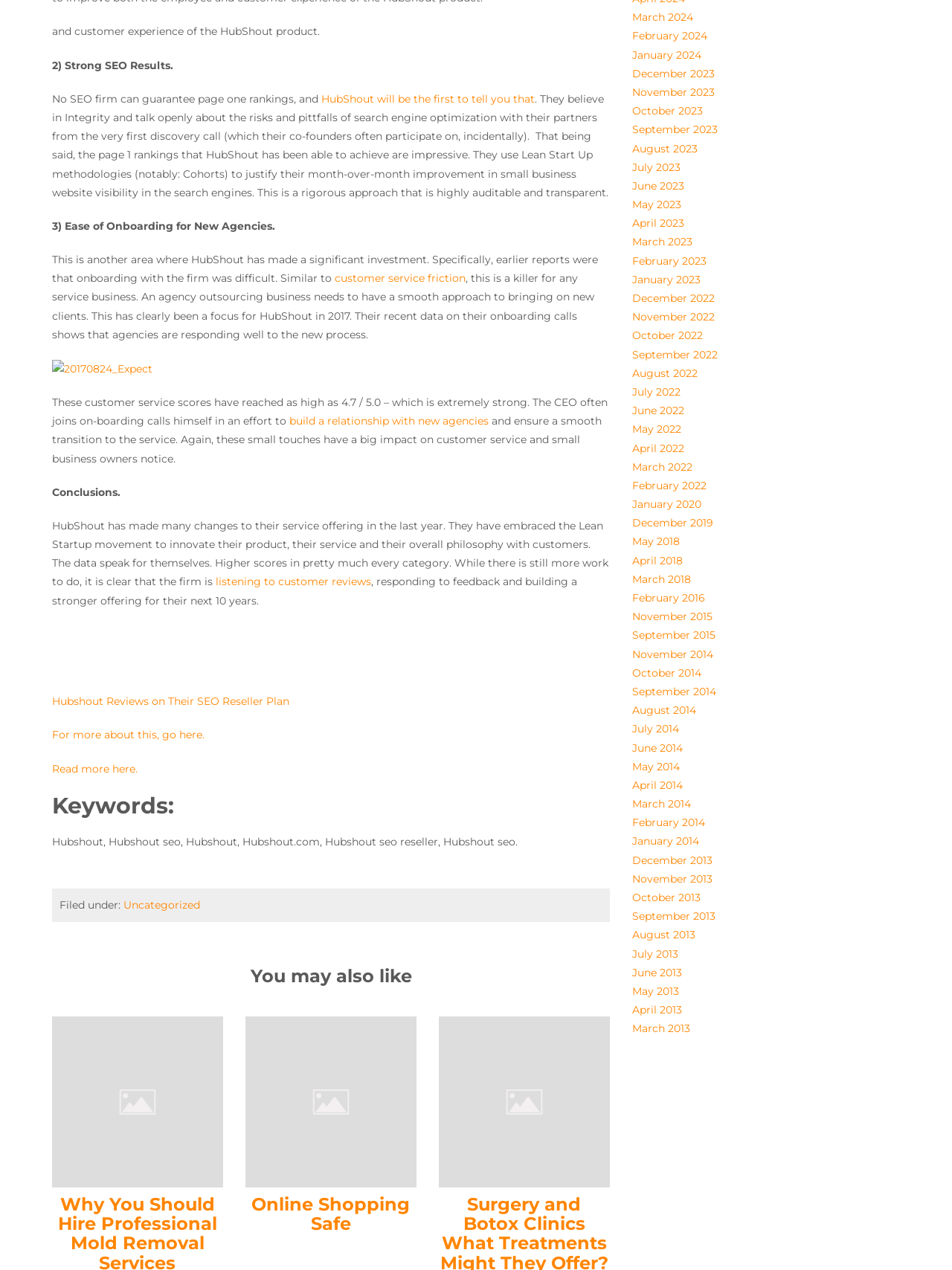What methodology does HubShout use to improve its services?
Based on the image, please offer an in-depth response to the question.

The webpage mentions that HubShout has embraced the Lean Startup movement to innovate its product, service, and overall philosophy with customers, which suggests that they use Lean Startup methodologies to improve their services.